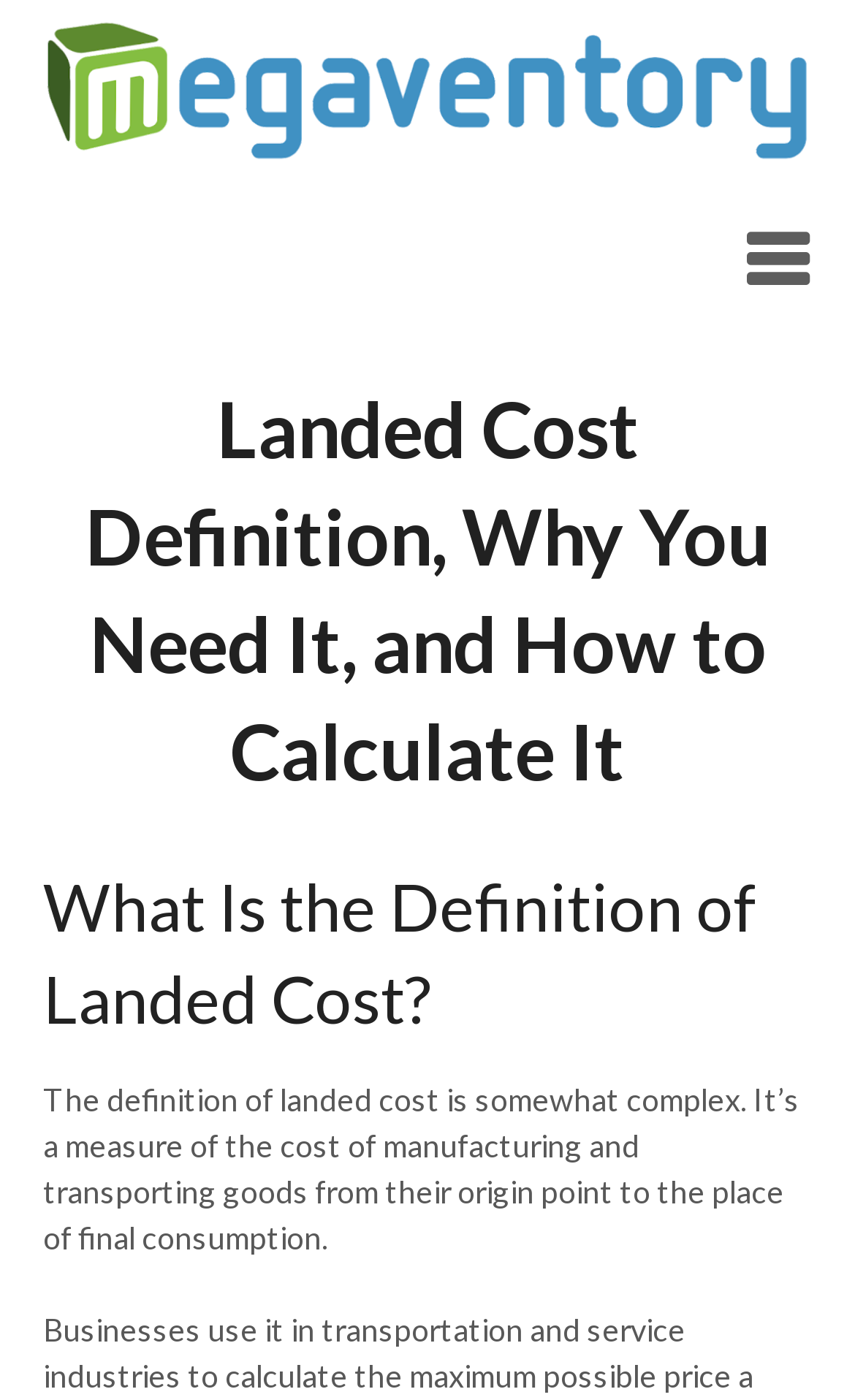What is the headline of the webpage?

Landed Cost Definition, Why You Need It, and How to Calculate It